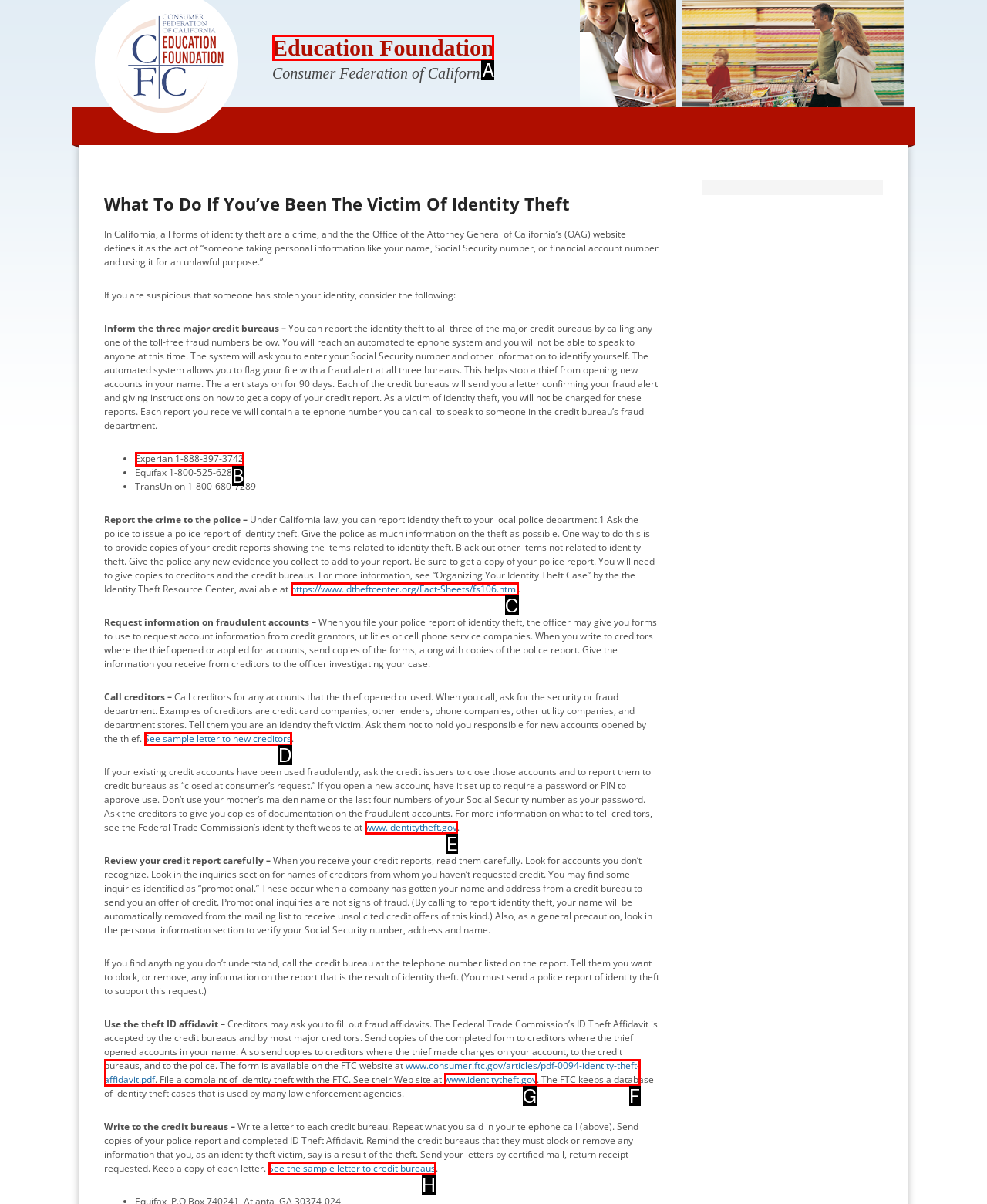Given the task: Click on the link to report identity theft to Experian, tell me which HTML element to click on.
Answer with the letter of the correct option from the given choices.

B